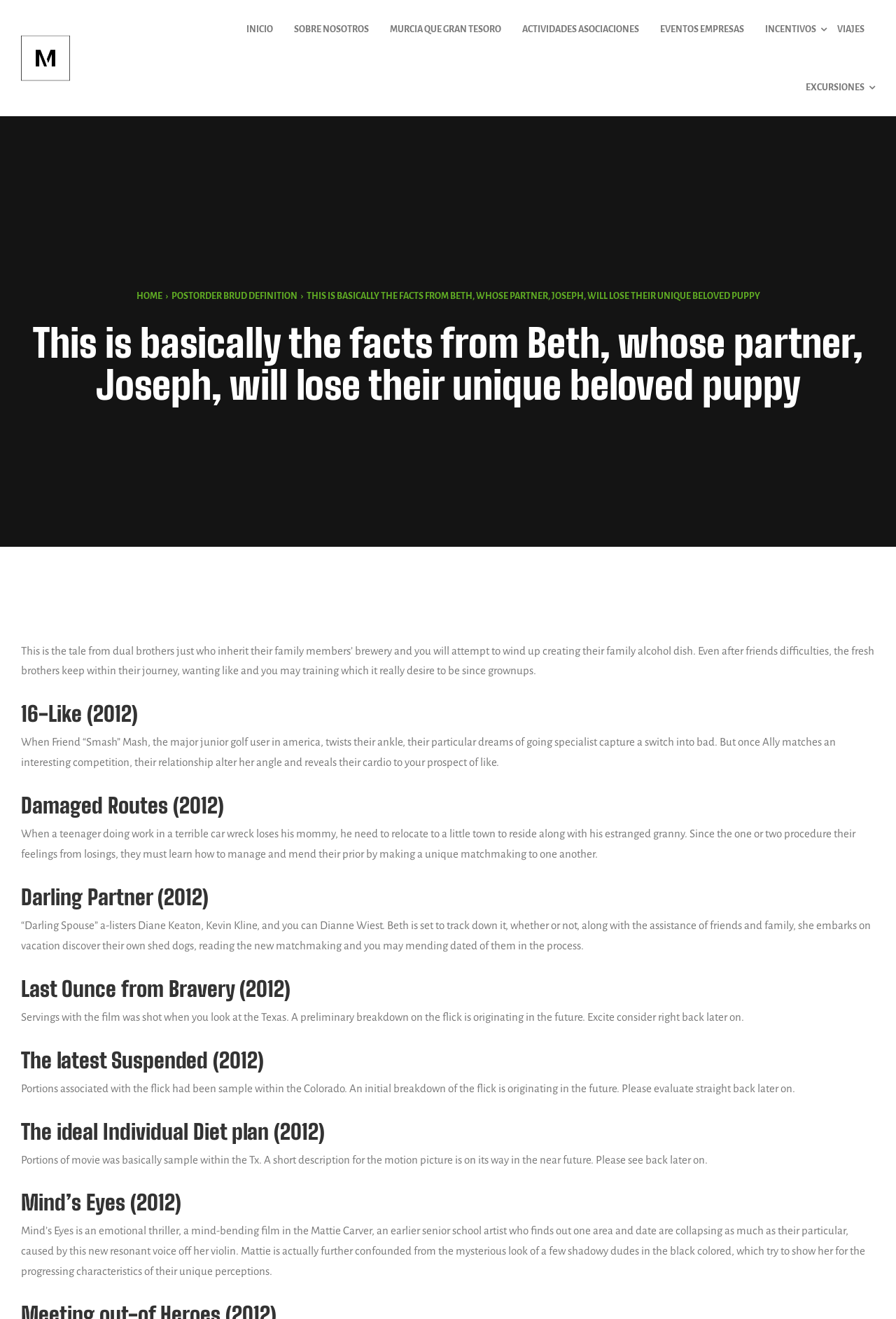Give a short answer to this question using one word or a phrase:
How many links are there in the top navigation bar?

8